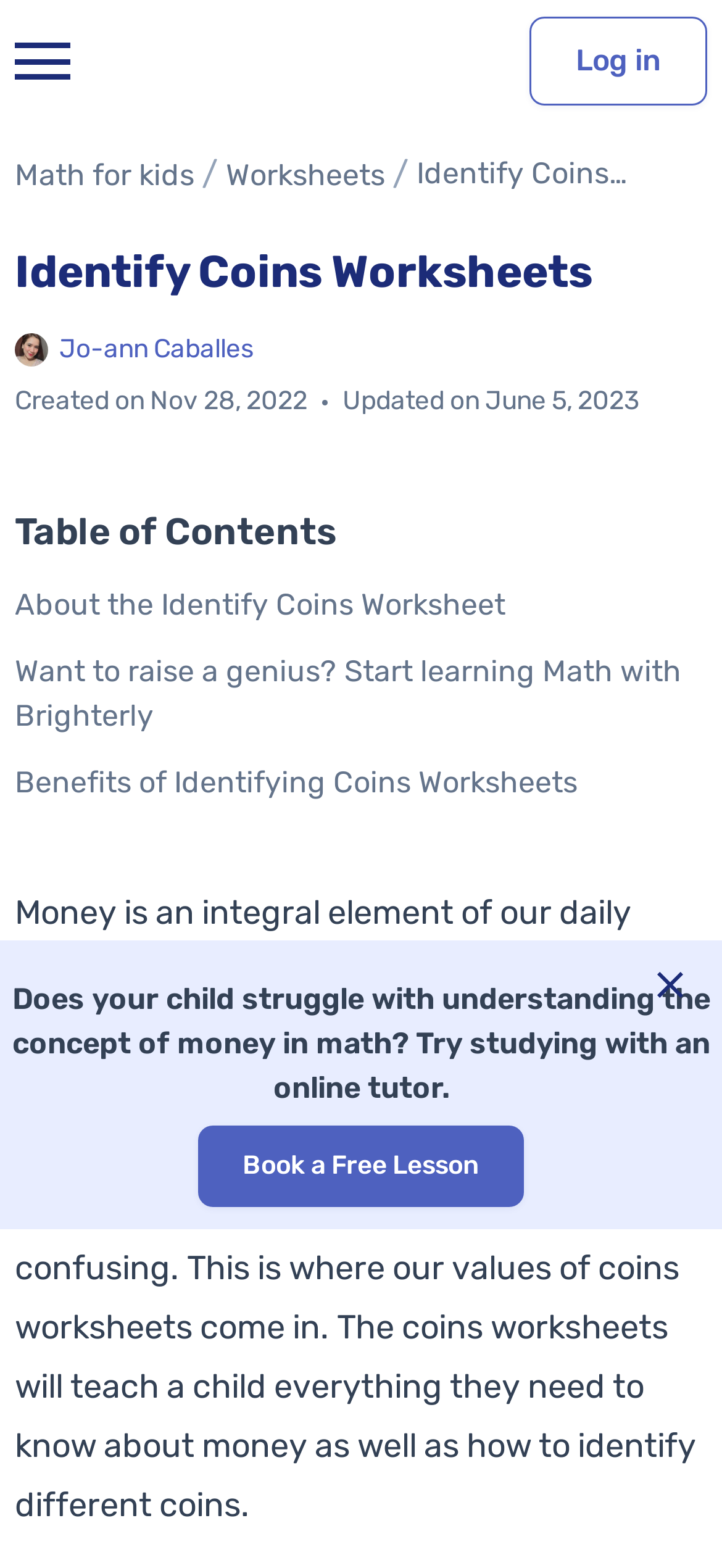Identify and generate the primary title of the webpage.

Identify Coins Worksheets